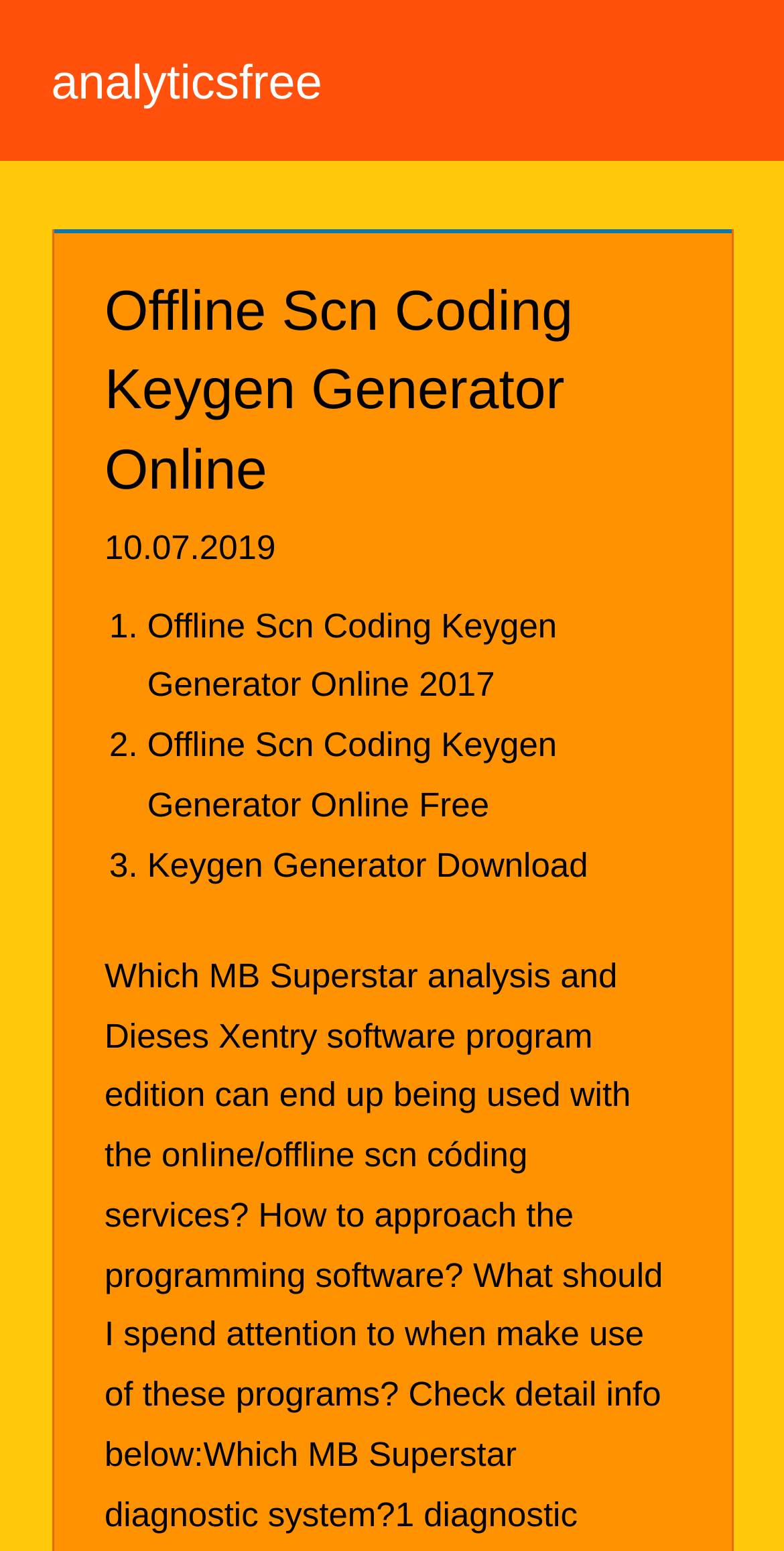Identify the bounding box for the UI element described as: "analyticsfree". Ensure the coordinates are four float numbers between 0 and 1, formatted as [left, top, right, bottom].

[0.065, 0.036, 0.411, 0.071]